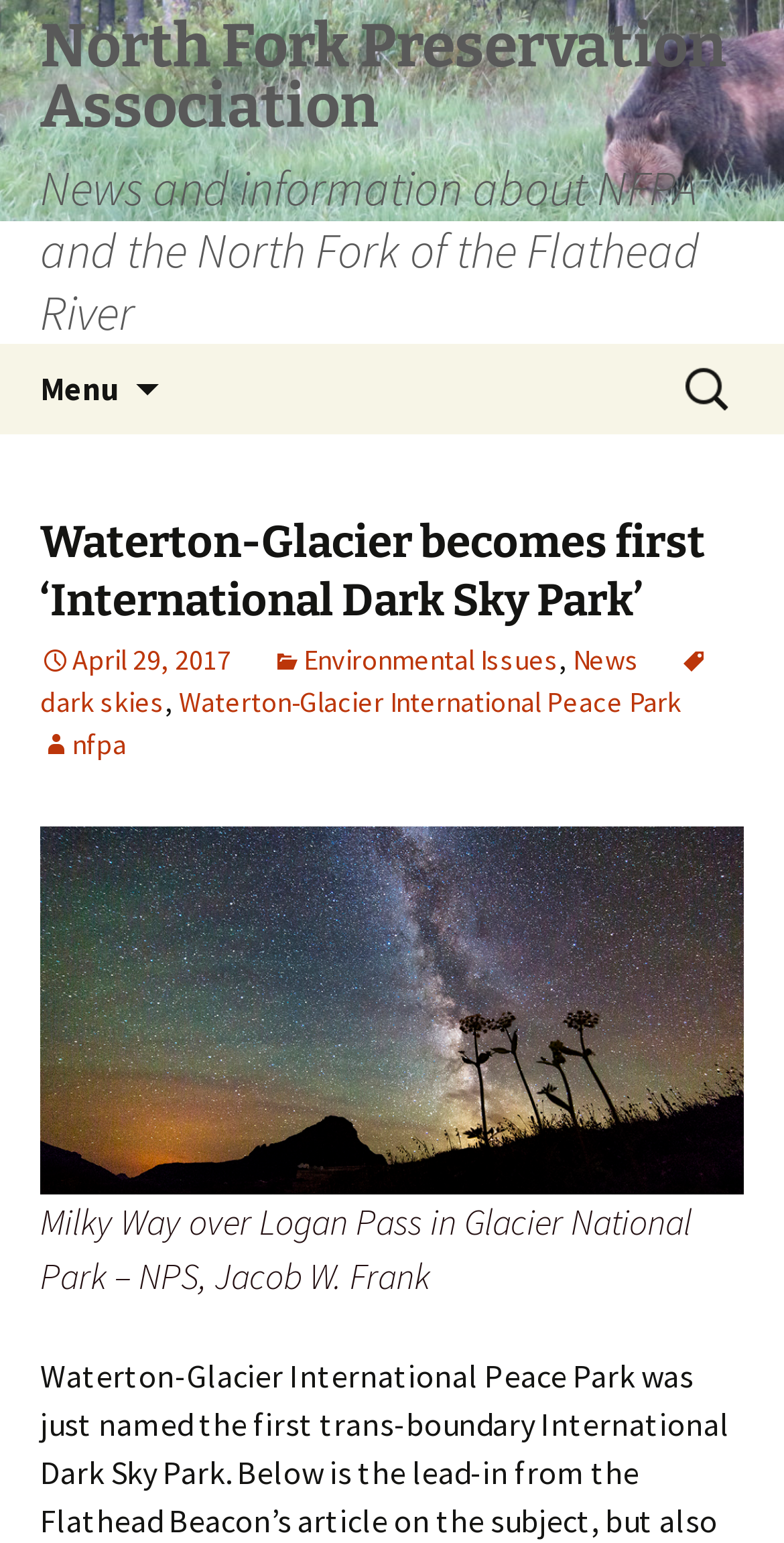Please find the bounding box for the following UI element description. Provide the coordinates in (top-left x, top-left y, bottom-right x, bottom-right y) format, with values between 0 and 1: Environmental Issues

[0.346, 0.416, 0.713, 0.439]